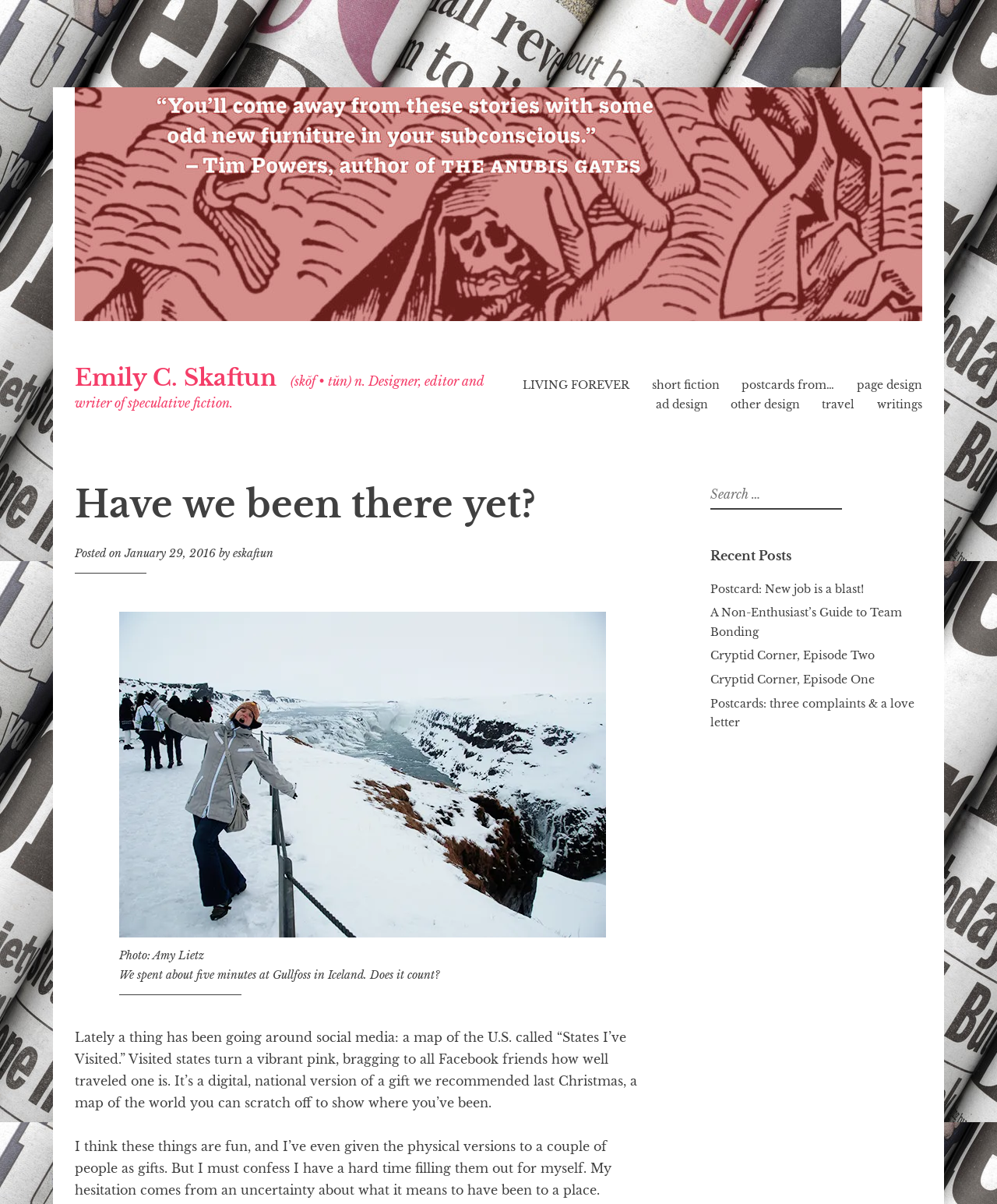Determine the bounding box coordinates for the area that needs to be clicked to fulfill this task: "Search for something". The coordinates must be given as four float numbers between 0 and 1, i.e., [left, top, right, bottom].

[0.712, 0.399, 0.845, 0.423]